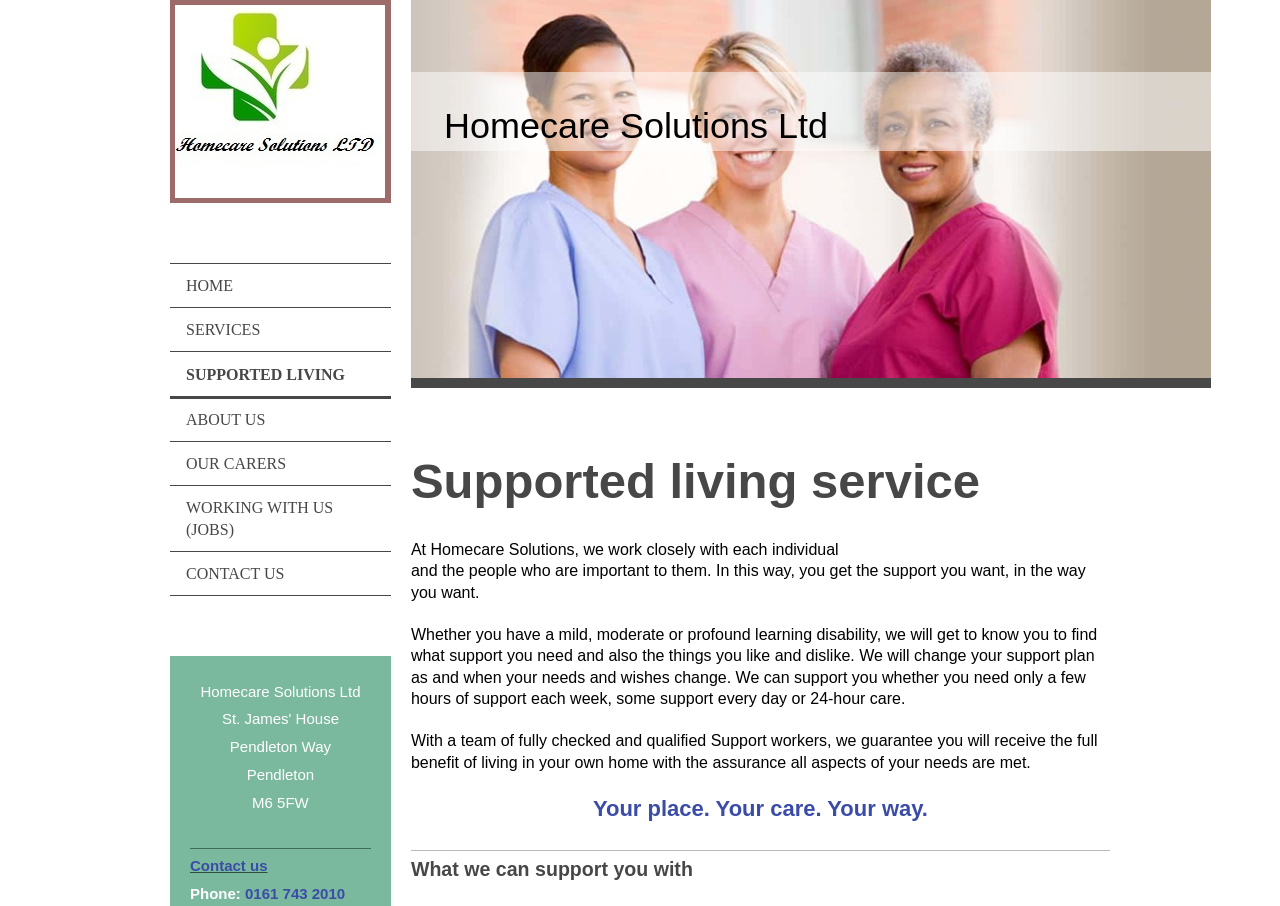Observe the image and answer the following question in detail: What type of service does Homecare Solutions Ltd provide?

Based on the webpage, I can see that Homecare Solutions Ltd provides a supported living service, which is evident from the heading 'Supported living service' and the description of the service provided in the paragraphs below it.